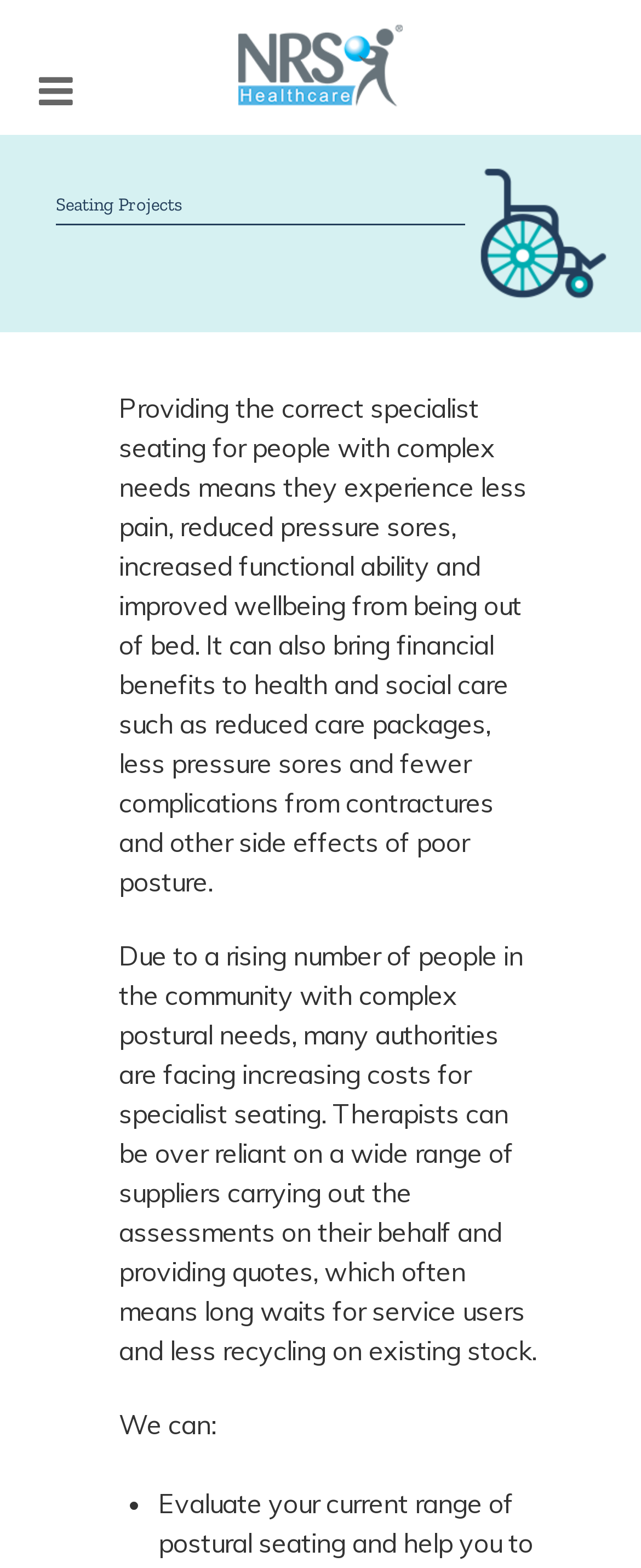What is the benefit of correct specialist seating?
Give a one-word or short phrase answer based on the image.

Less pain and improved wellbeing